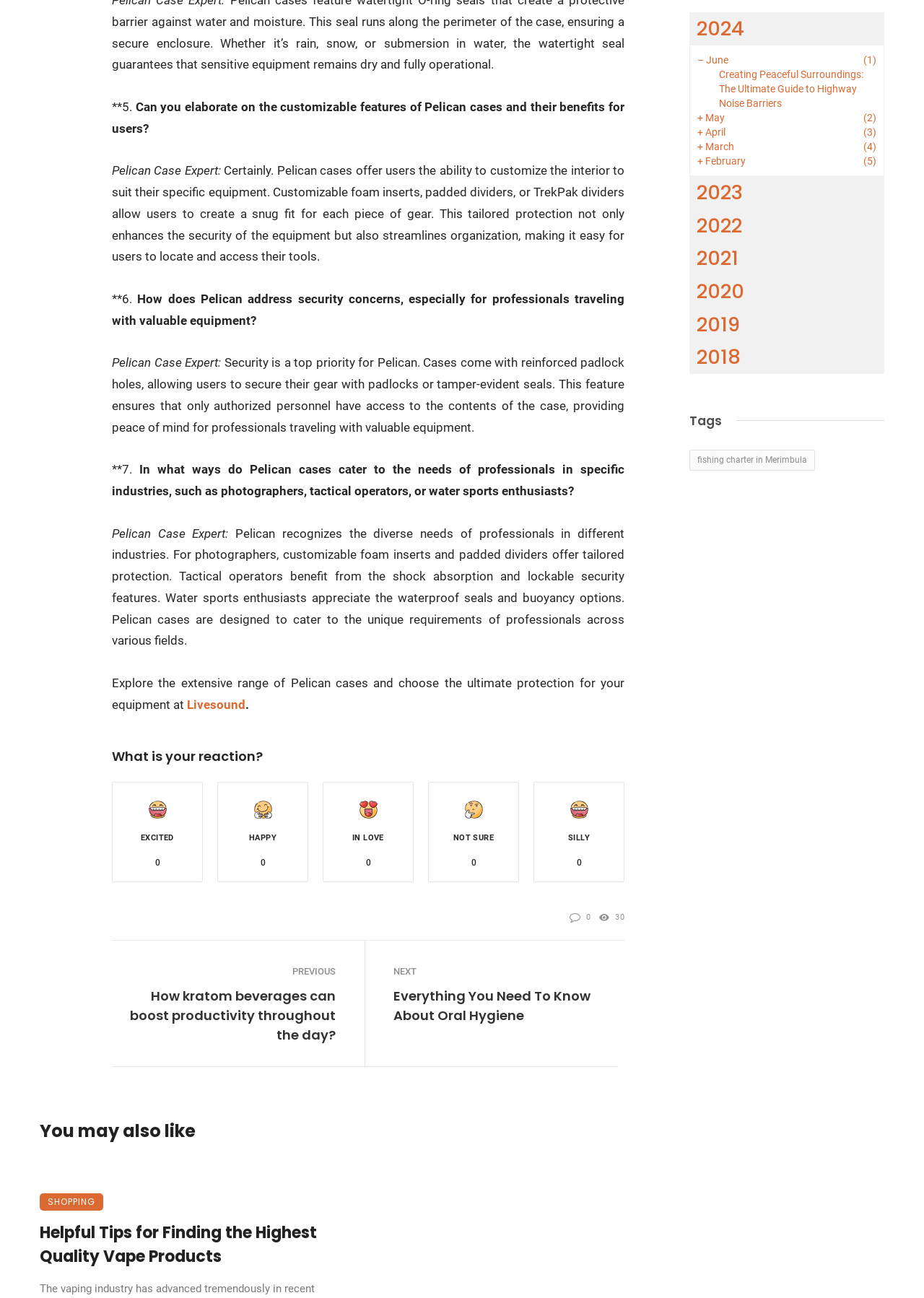Indicate the bounding box coordinates of the clickable region to achieve the following instruction: "Click on 'NEXT'."

[0.426, 0.741, 0.668, 0.756]